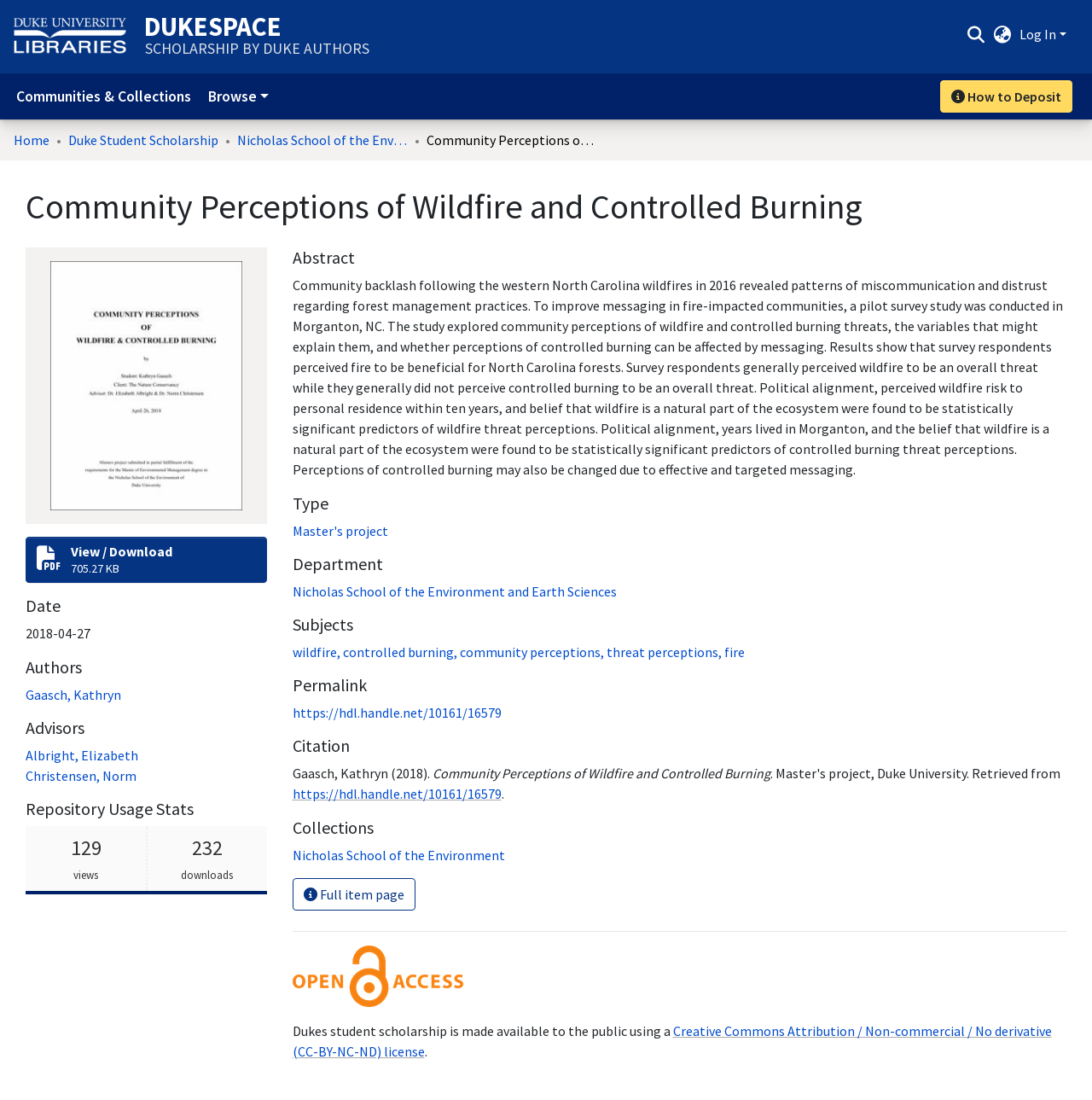Determine the webpage's heading and output its text content.

Community Perceptions of Wildfire and Controlled Burning